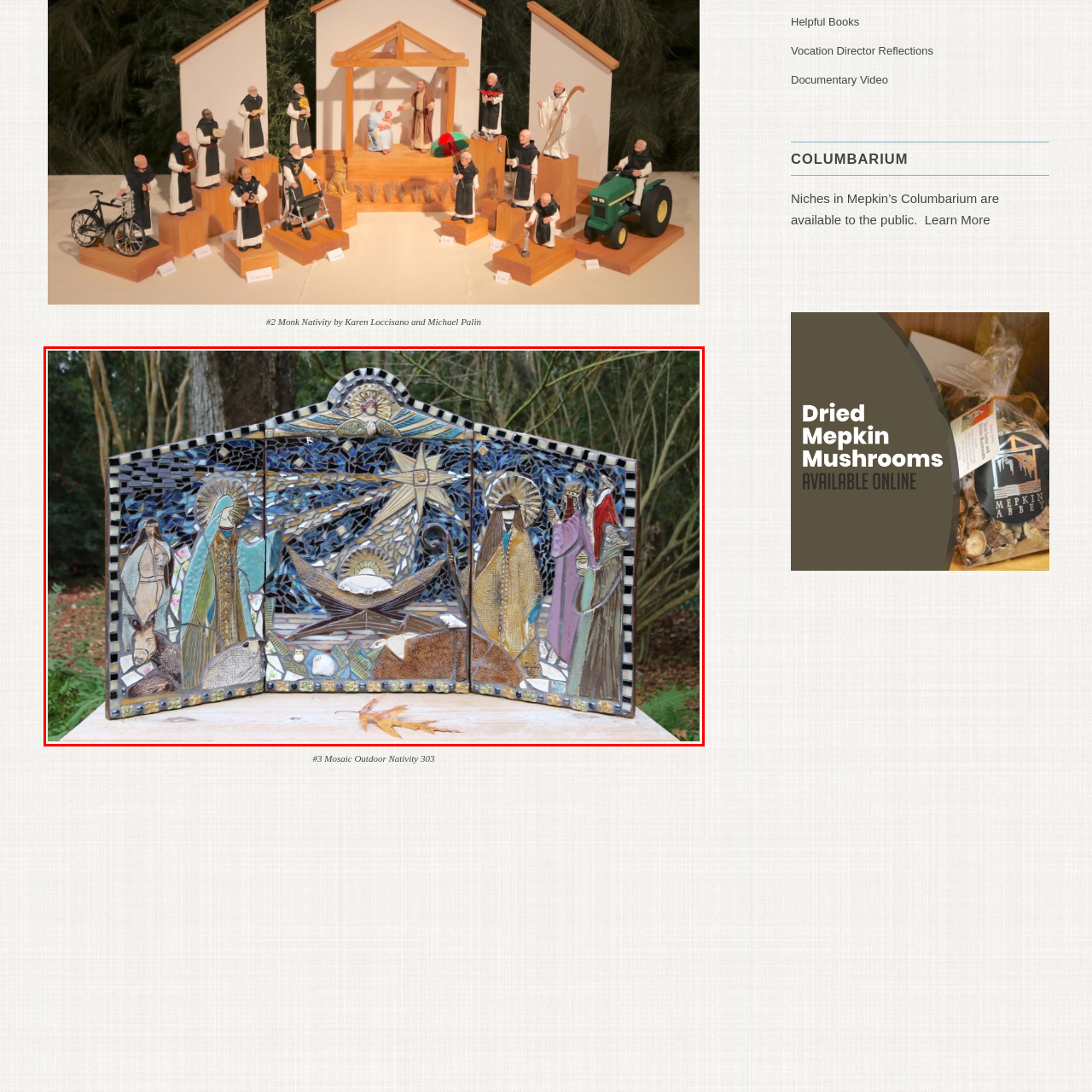Generate a comprehensive caption for the image that is marked by the red border.

The image showcases a beautifully crafted nativity scene depicted in a mosaic style. It features a tri-fold design, with the central panel highlighting the Holy Family, where an angel watches over the scene. The intricate details include a shining star above, symbolizing the birth of Jesus, and various animals, such as a sheep and a donkey, surrounding the manger. On either side, figures representing the Wise Men and shepherds stand in reverence, each adorned in vibrant robes that reflect a holiday aesthetic. The background features a celestial night sky composed of a rich array of blues, adding depth and a sense of tranquility to the composition. This artwork, titled "Monk Nativity," was created by Karen Loccisano and Michael Palin, showcasing their artistic interpretation of a beloved Christmas theme, set against a natural backdrop that enhances its serene ambiance.